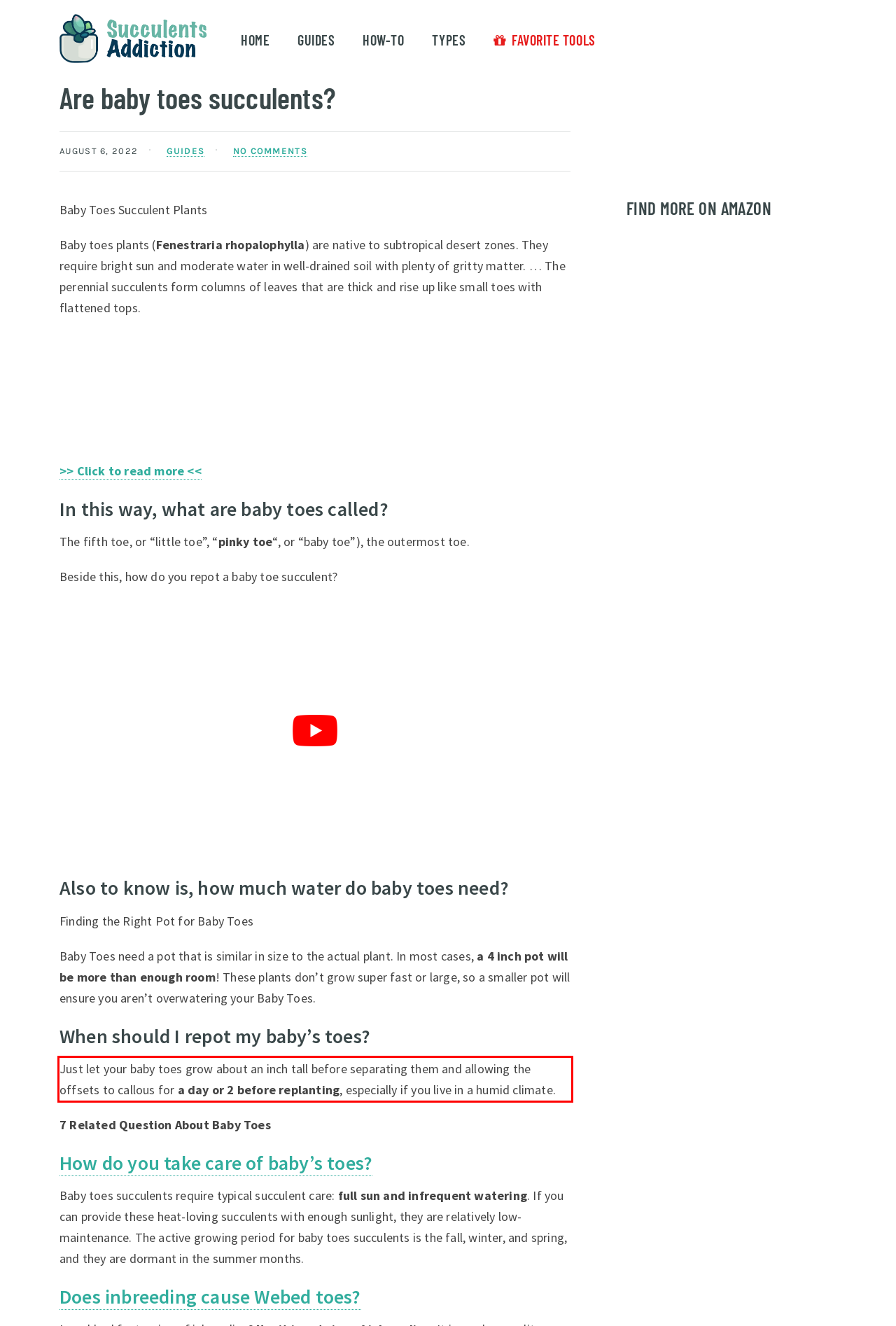Identify and extract the text within the red rectangle in the screenshot of the webpage.

Just let your baby toes grow about an inch tall before separating them and allowing the offsets to callous for a day or 2 before replanting, especially if you live in a humid climate.